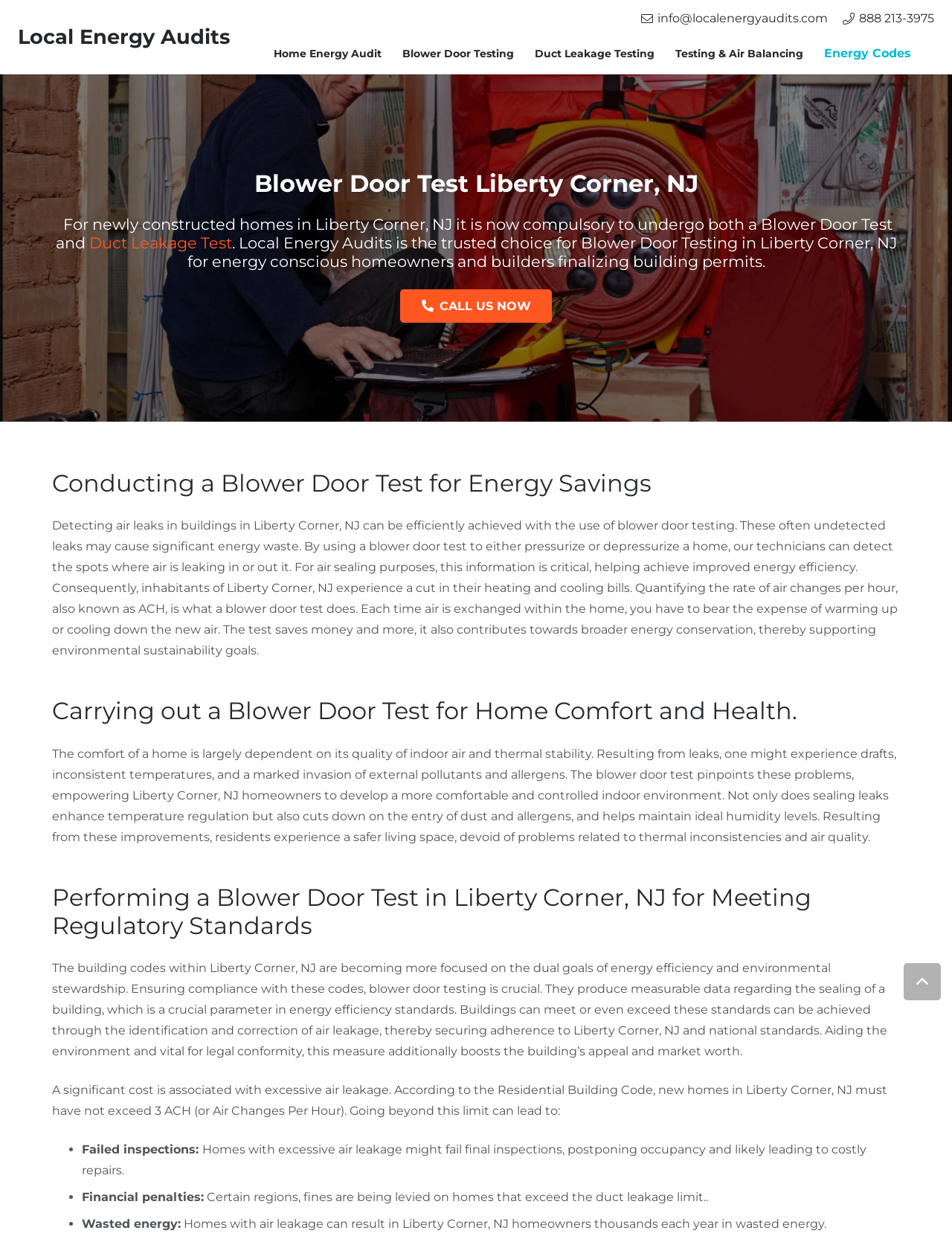Show the bounding box coordinates for the element that needs to be clicked to execute the following instruction: "Learn more about Blower Door Testing". Provide the coordinates in the form of four float numbers between 0 and 1, i.e., [left, top, right, bottom].

[0.412, 0.028, 0.551, 0.058]